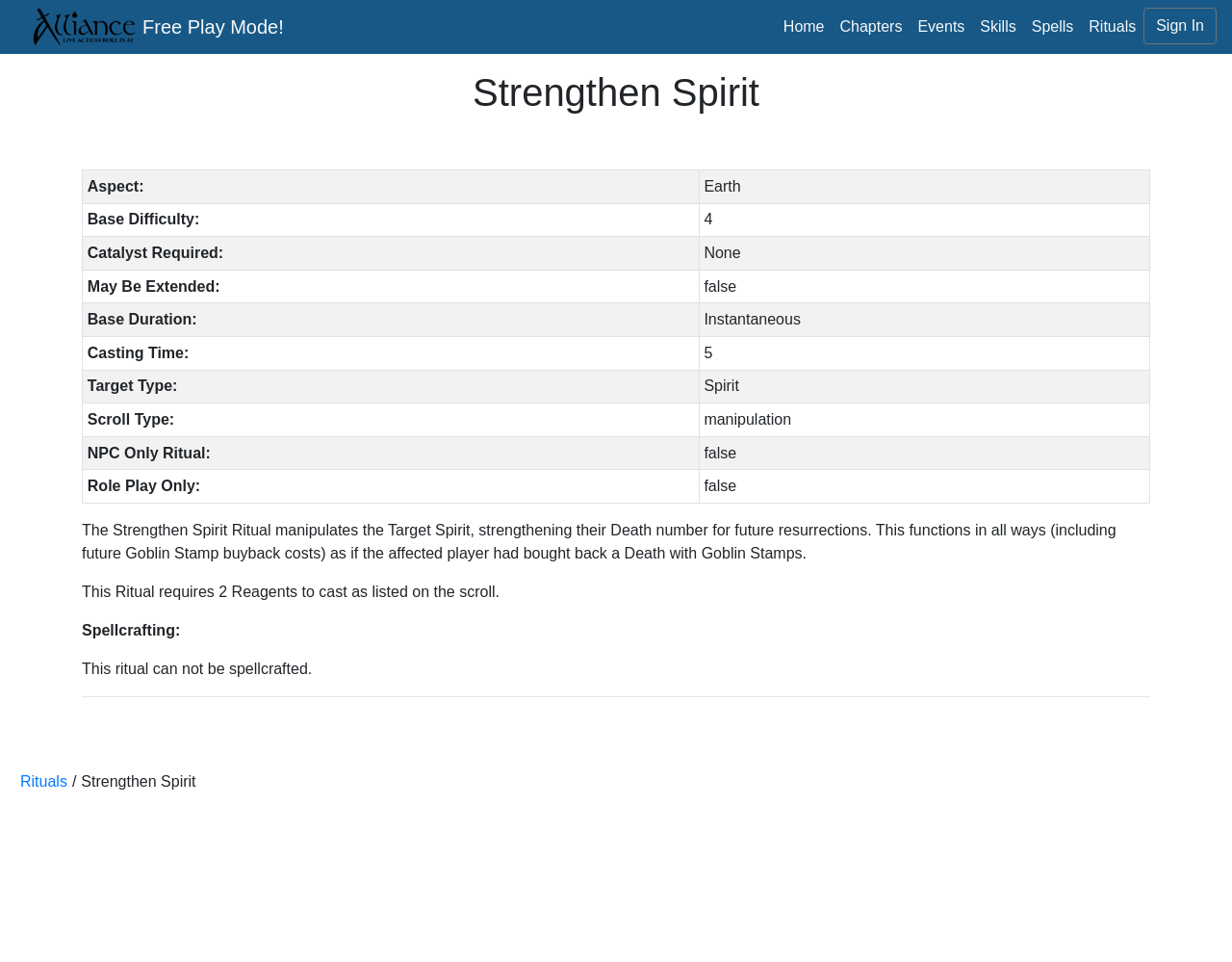Find the bounding box coordinates for the area you need to click to carry out the instruction: "View the 'Strengthen Spirit' ritual details". The coordinates should be four float numbers between 0 and 1, indicated as [left, top, right, bottom].

[0.066, 0.072, 0.934, 0.12]